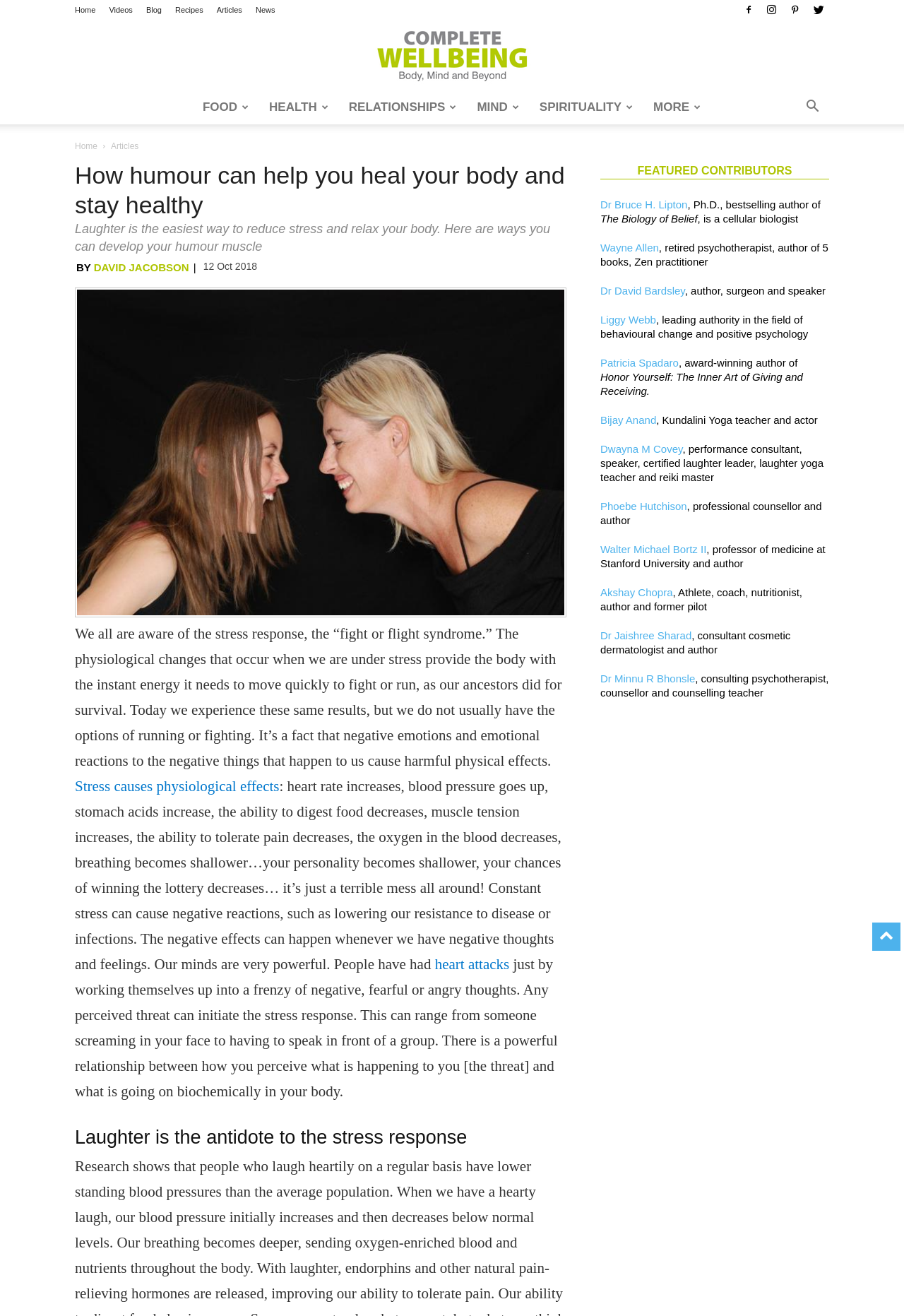Provide your answer to the question using just one word or phrase: What is the topic of the article?

Laughter and stress